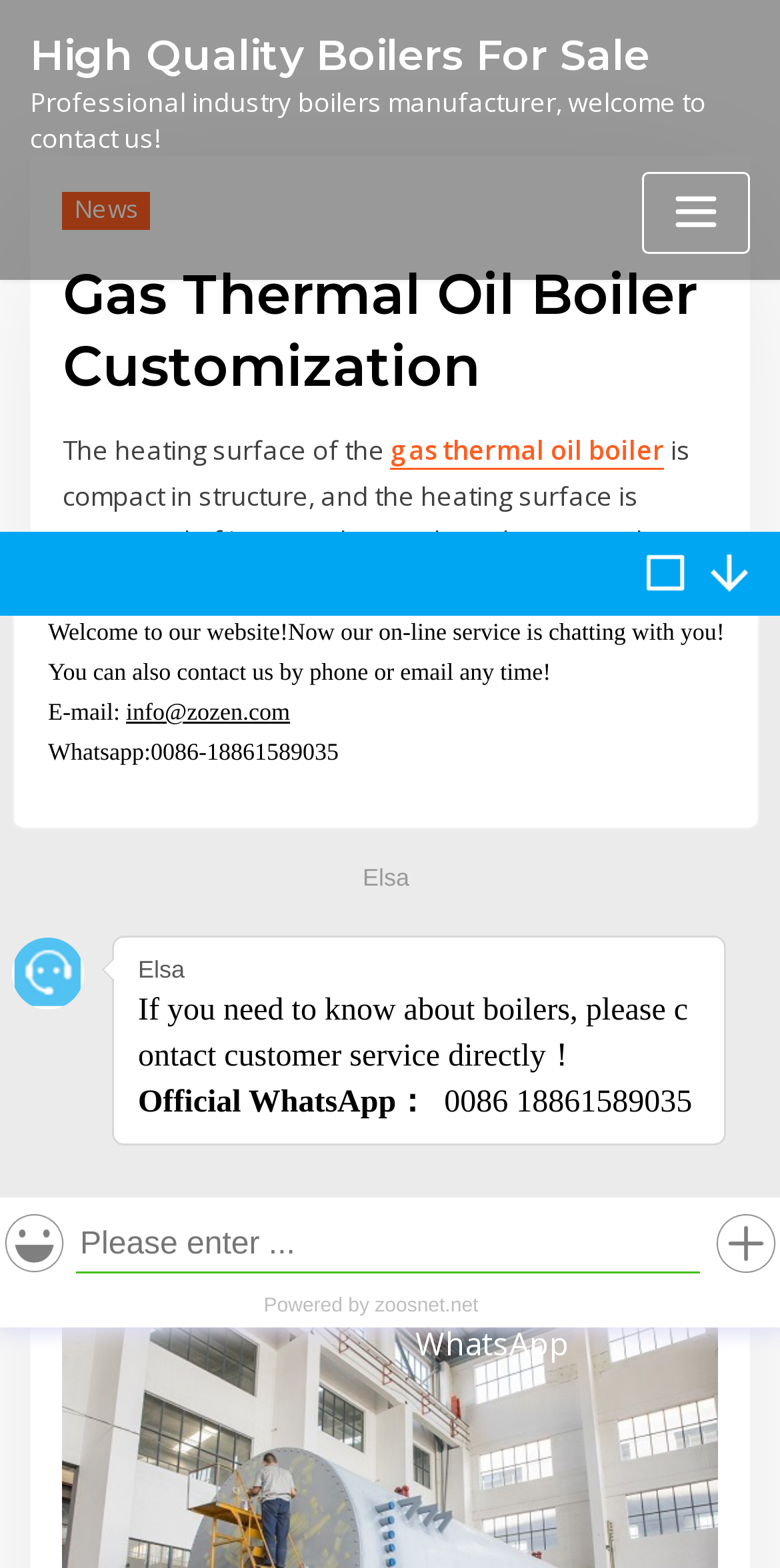Find the bounding box coordinates of the clickable area that will achieve the following instruction: "Toggle the navigation menu".

[0.823, 0.11, 0.962, 0.161]